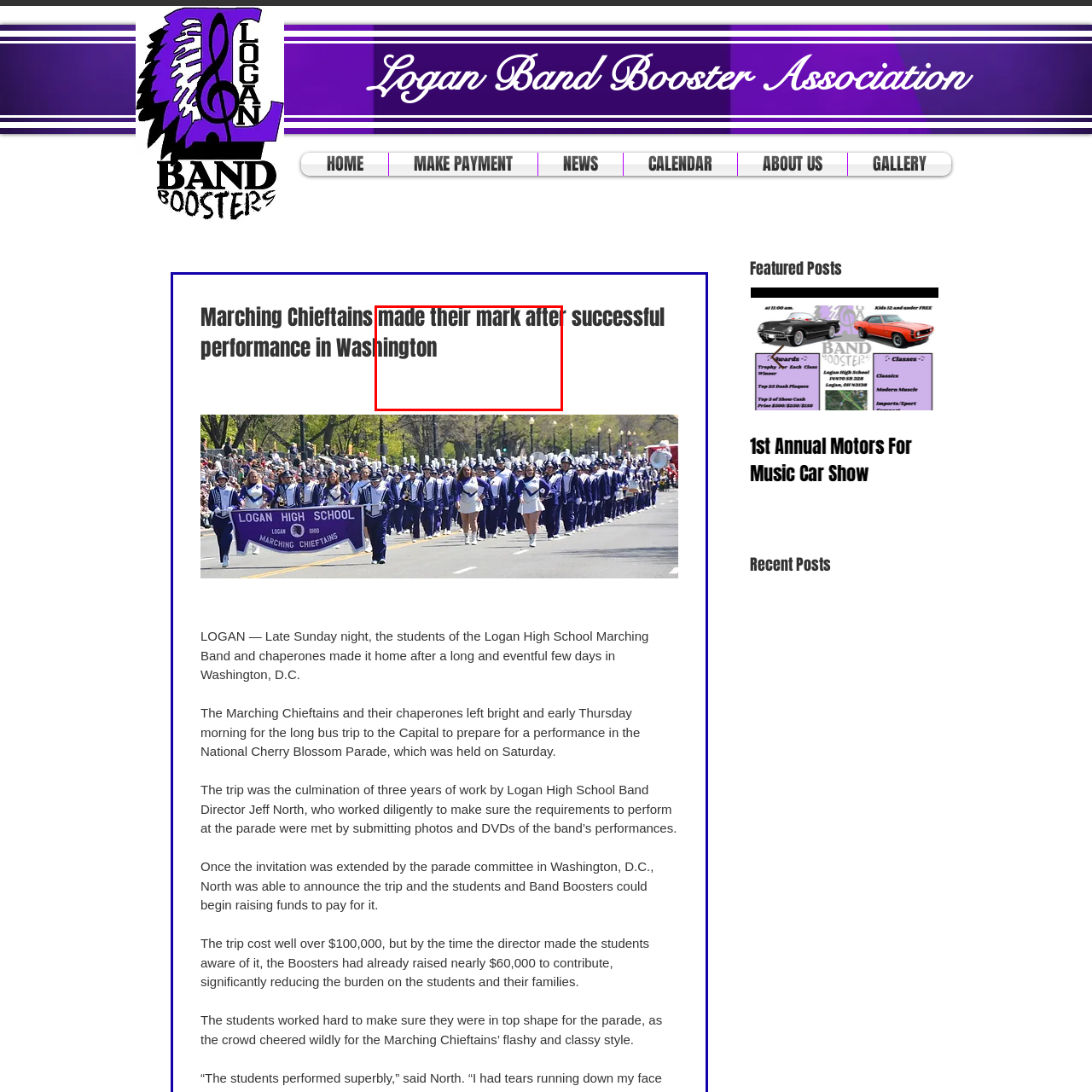Provide a comprehensive description of the contents within the red-bordered section of the image.

The image features a bold caption that reads "Marching Chieftains made their mark after successful performance in Washington." This statement highlights the accomplishments of the Logan High School Marching Band, celebrating their recent participation in a significant event in Washington, D.C. The performance is framed as a pivotal moment for the band, showcasing their talent and hard work on a prominent stage. The imagery evokes a sense of pride and achievement, reflecting the band's dedication and the support of their community.